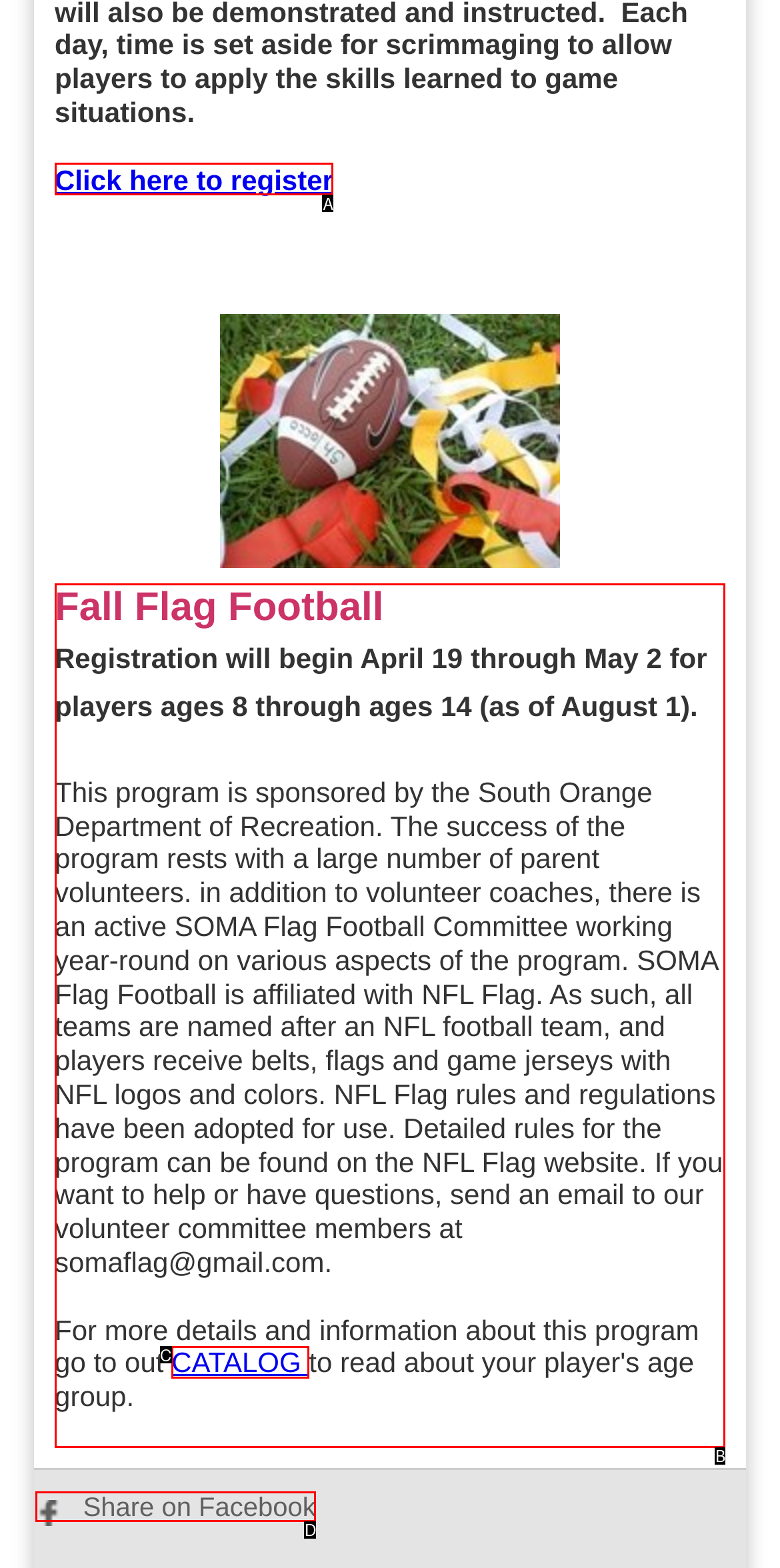Using the element description: August 2012, select the HTML element that matches best. Answer with the letter of your choice.

None